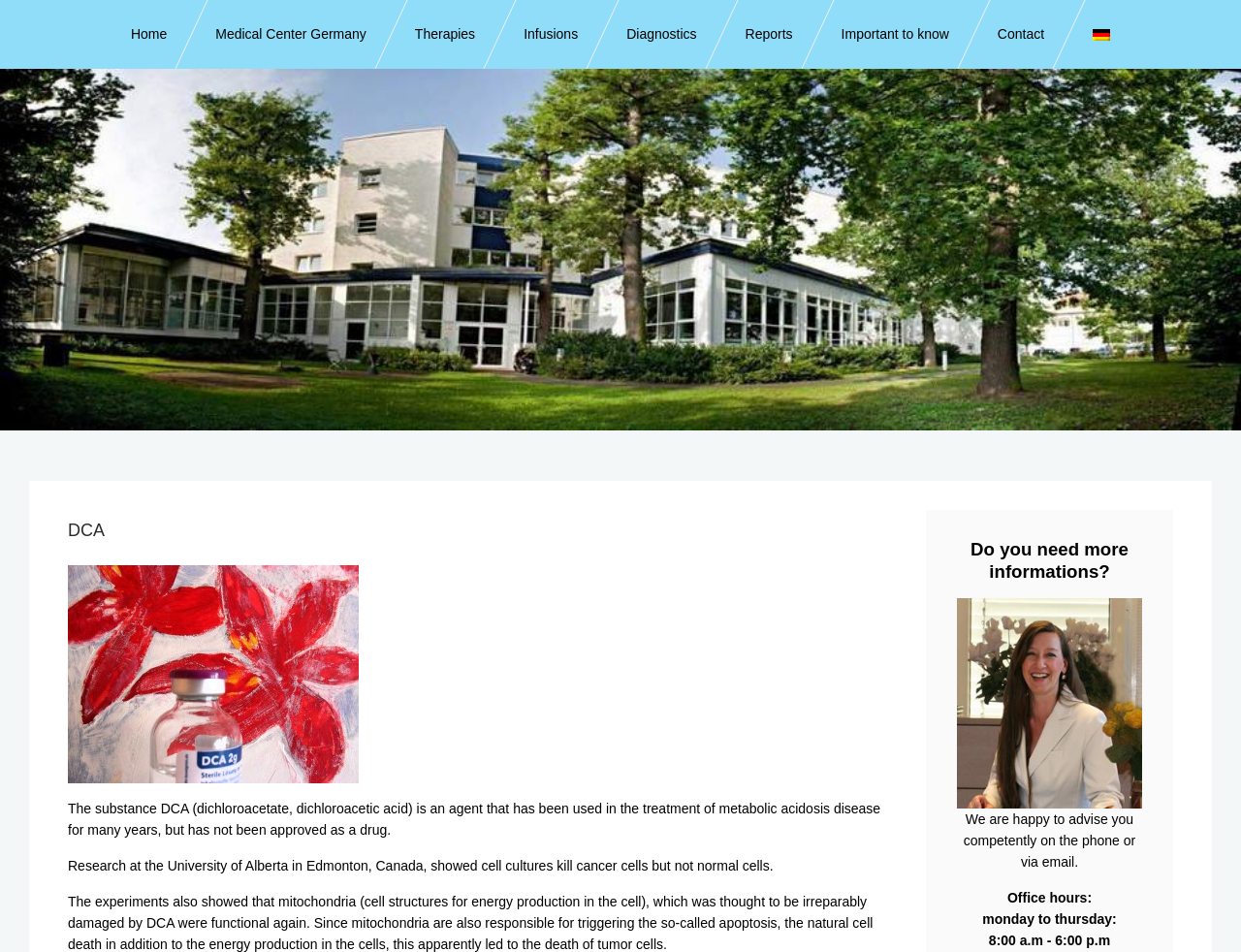Identify the bounding box coordinates of the clickable section necessary to follow the following instruction: "Learn more about Therapies". The coordinates should be presented as four float numbers from 0 to 1, i.e., [left, top, right, bottom].

[0.315, 0.0, 0.402, 0.072]